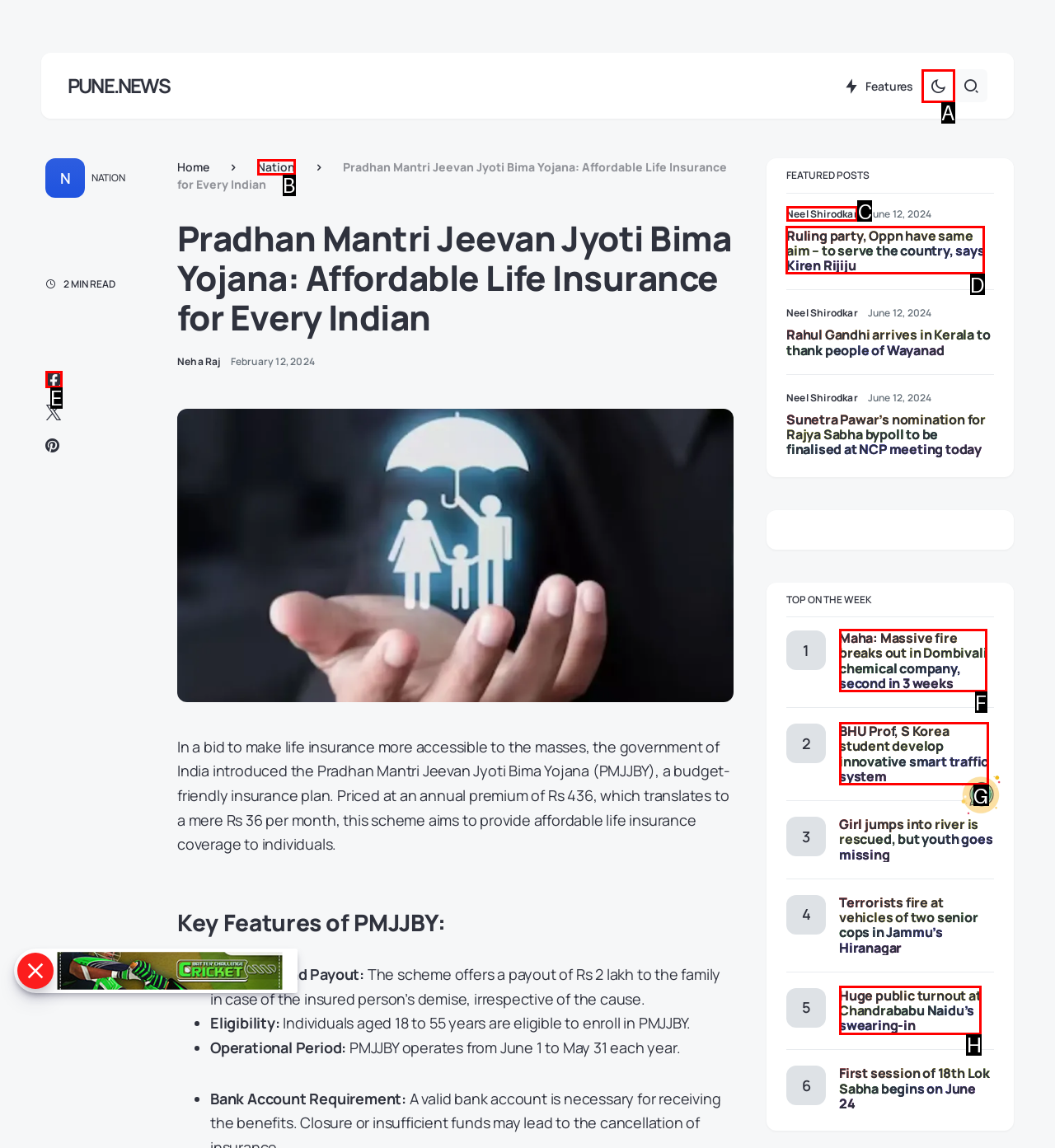Select the letter of the UI element that matches this task: Read the article 'Ruling party, Oppn have same aim – to serve the country, says Kiren Rijiju'
Provide the answer as the letter of the correct choice.

D